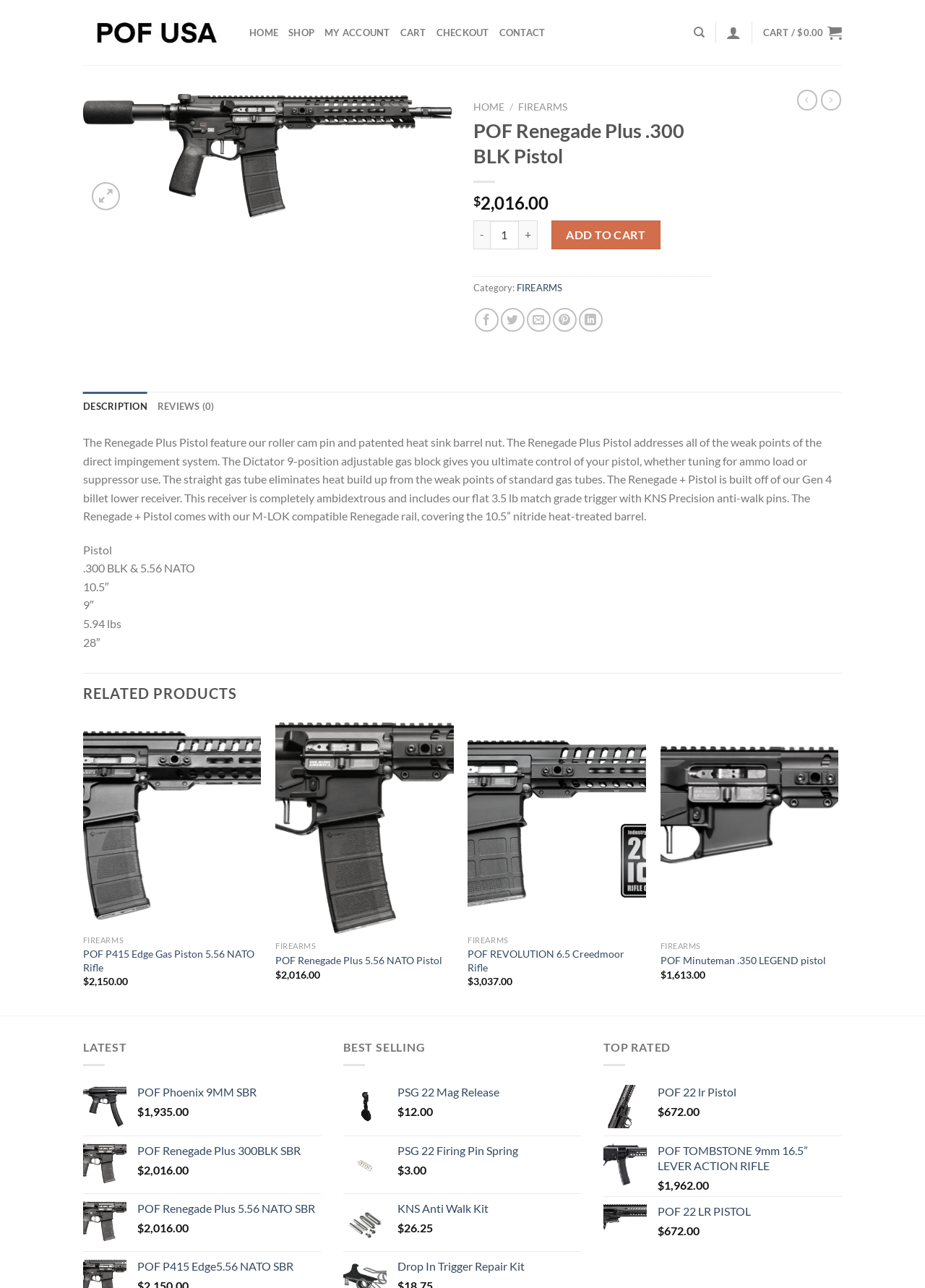Generate a thorough caption that explains the contents of the webpage.

This webpage is about the POF Renegade Plus .300 BLK Pistol, a firearm product from Patriot Ordnance Factory. At the top, there is a navigation menu with links to HOME, SHOP, MY ACCOUNT, CART, CHECKOUT, and CONTACT. On the right side of the navigation menu, there is a search bar and a cart icon with a price of $0.00.

Below the navigation menu, there is a main content area that displays the product information. On the left side, there is a product image with a "Wishlist" button and a "Previous" and "Next" button for navigating through product images. Above the product image, there is a link to the product category, "FIREARMS".

On the right side of the product image, there is a product description area that displays the product name, price, and quantity selector. The product name is "POF Renegade Plus .300 BLK Pistol" and the price is $2,016.00. Below the product name, there is a category link, "FIREARMS", and a series of social media links.

Below the product description area, there is a tab list with two tabs, "DESCRIPTION" and "REVIEWS (0)". The "DESCRIPTION" tab is selected by default and displays a detailed product description, including features and specifications of the pistol. The description is divided into several paragraphs and includes information about the pistol's design, materials, and performance.

At the bottom of the page, there is a "RELATED PRODUCTS" section that displays a list of three related products, including the POF P415 Edge Gas Piston 5.56 NATO Rifle, the POF Renegade Plus 5.56 NATO Pistol, and the POF REVOLUTION 6.5 Creedmoor Rifle. Each product is displayed with a link to the product page, a "Wishlist" button, and a "QUICK VIEW" link.